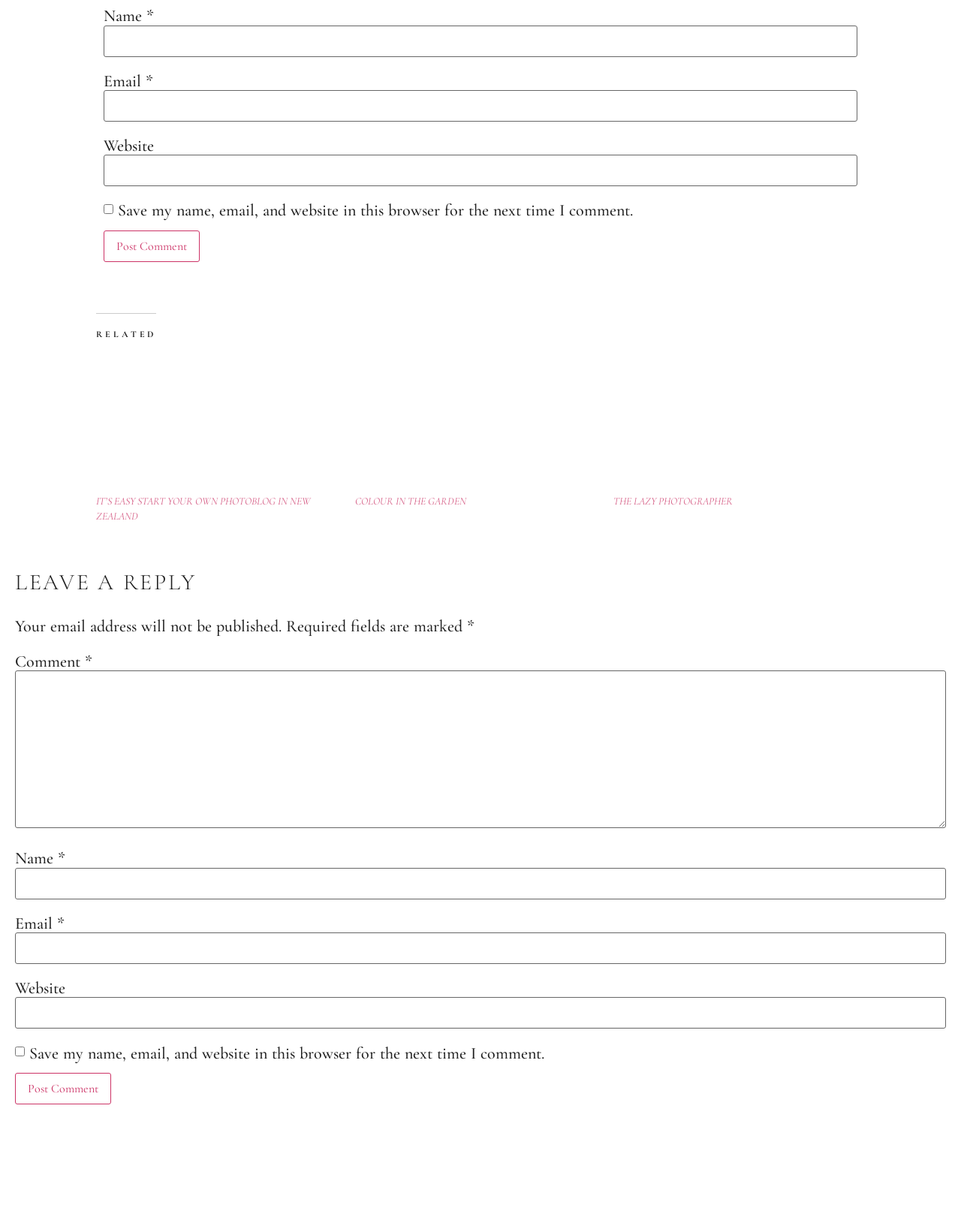What is the label of the first textbox?
Please provide a full and detailed response to the question.

The first textbox has a preceding StaticText element with the text 'Name', which is likely its label.